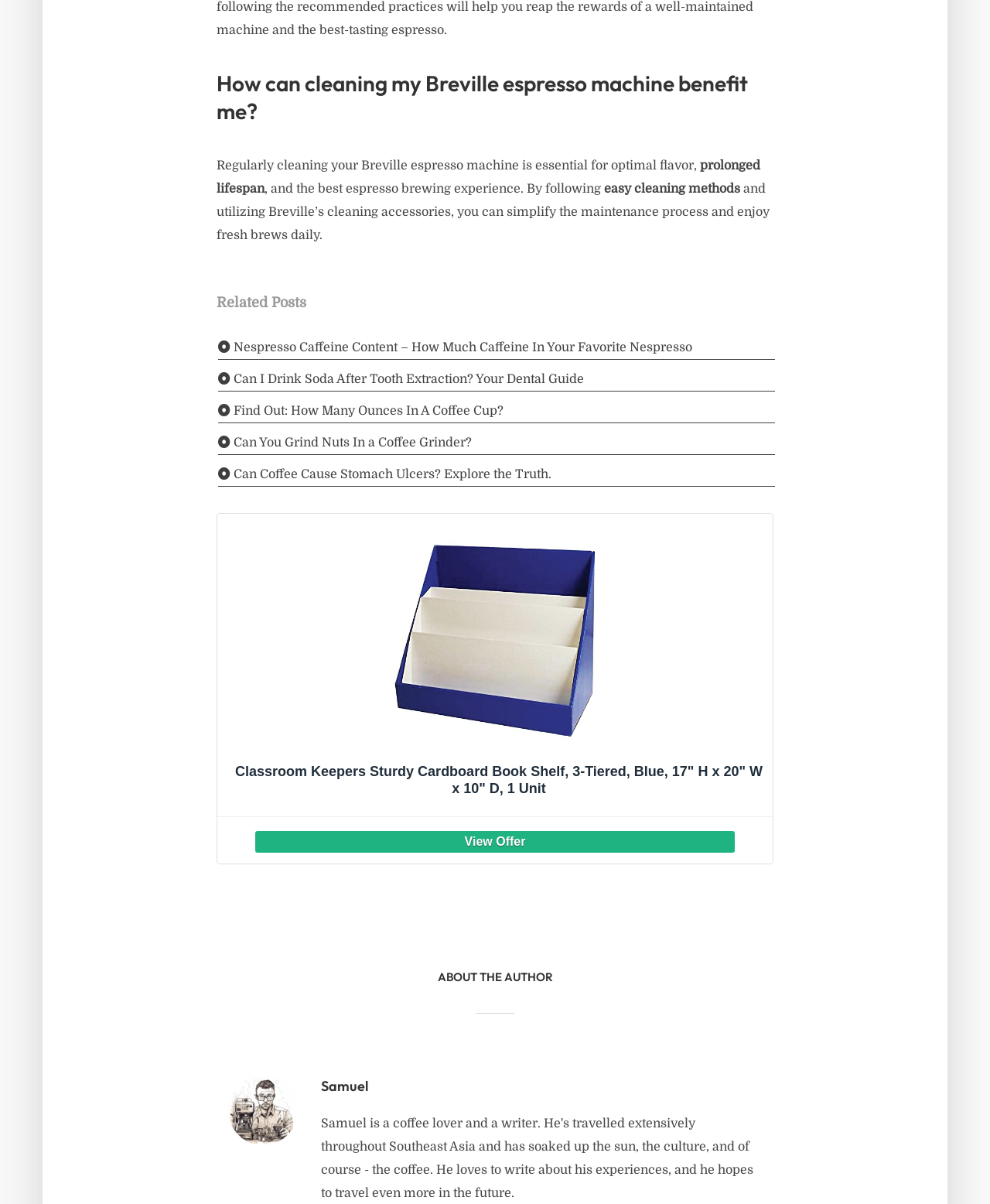How many related posts are listed?
Provide a detailed answer to the question using information from the image.

There are 5 related posts listed on the webpage, which are links to other articles, including 'Nespresso Caffeine Content – How Much Caffeine In Your Favorite Nespresso', 'Can I Drink Soda After Tooth Extraction? Your Dental Guide', 'Find Out: How Many Ounces In A Coffee Cup?', 'Can You Grind Nuts In a Coffee Grinder?', and 'Can Coffee Cause Stomach Ulcers? Explore the Truth.'